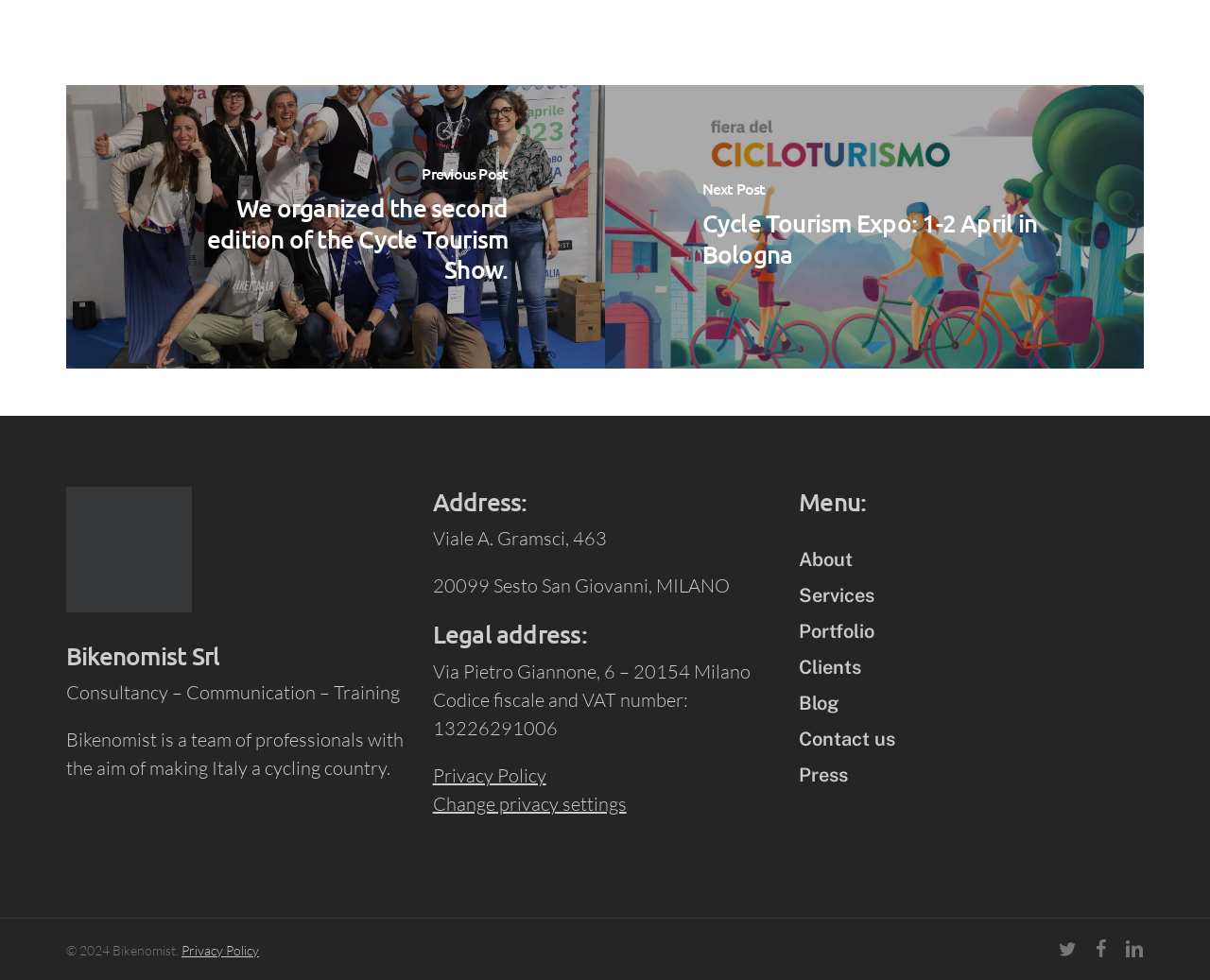Pinpoint the bounding box coordinates of the area that should be clicked to complete the following instruction: "View news". The coordinates must be given as four float numbers between 0 and 1, i.e., [left, top, right, bottom].

None